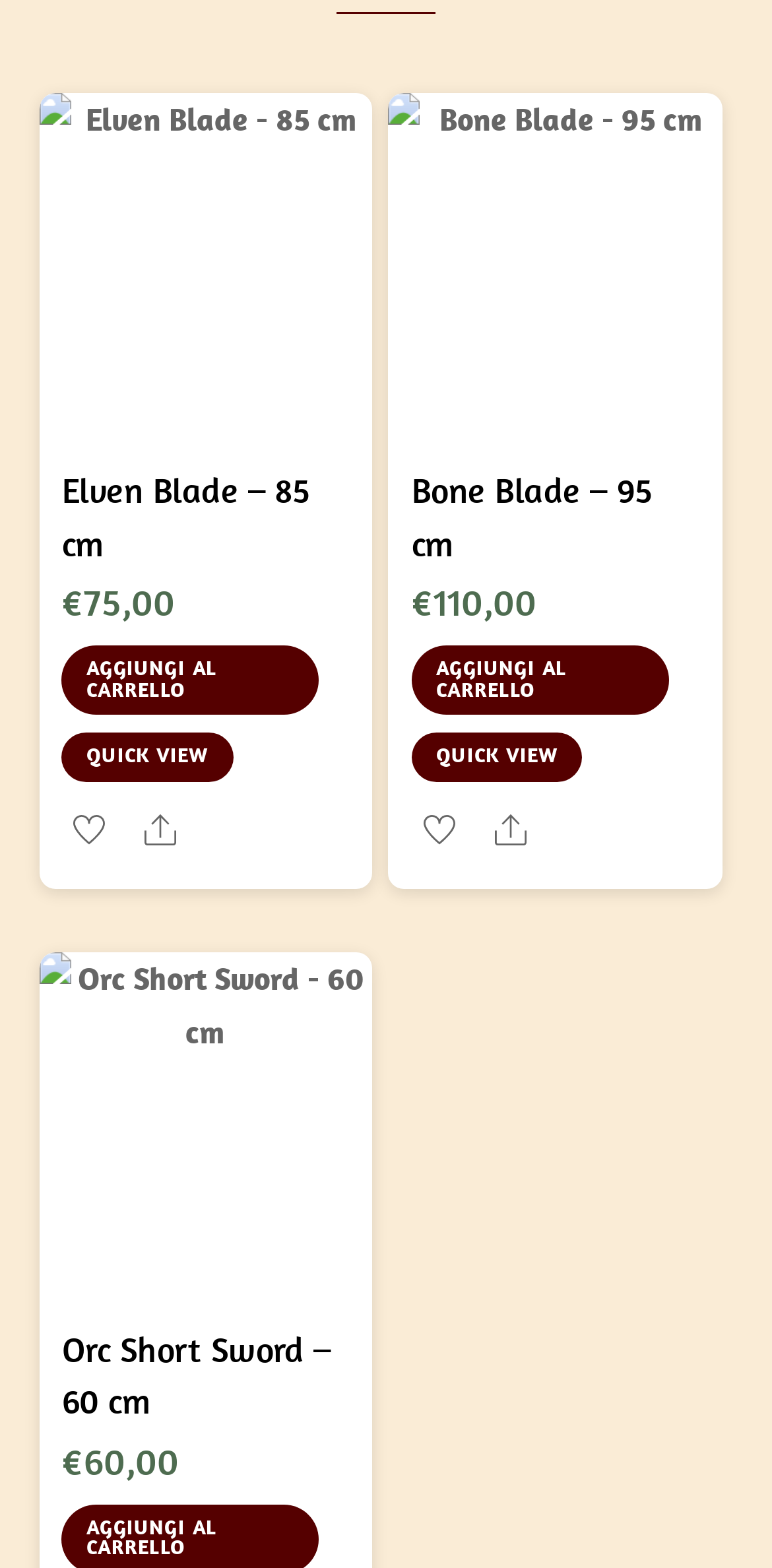Could you determine the bounding box coordinates of the clickable element to complete the instruction: "Add Bone Blade - 95 cm to cart"? Provide the coordinates as four float numbers between 0 and 1, i.e., [left, top, right, bottom].

[0.533, 0.412, 0.866, 0.456]